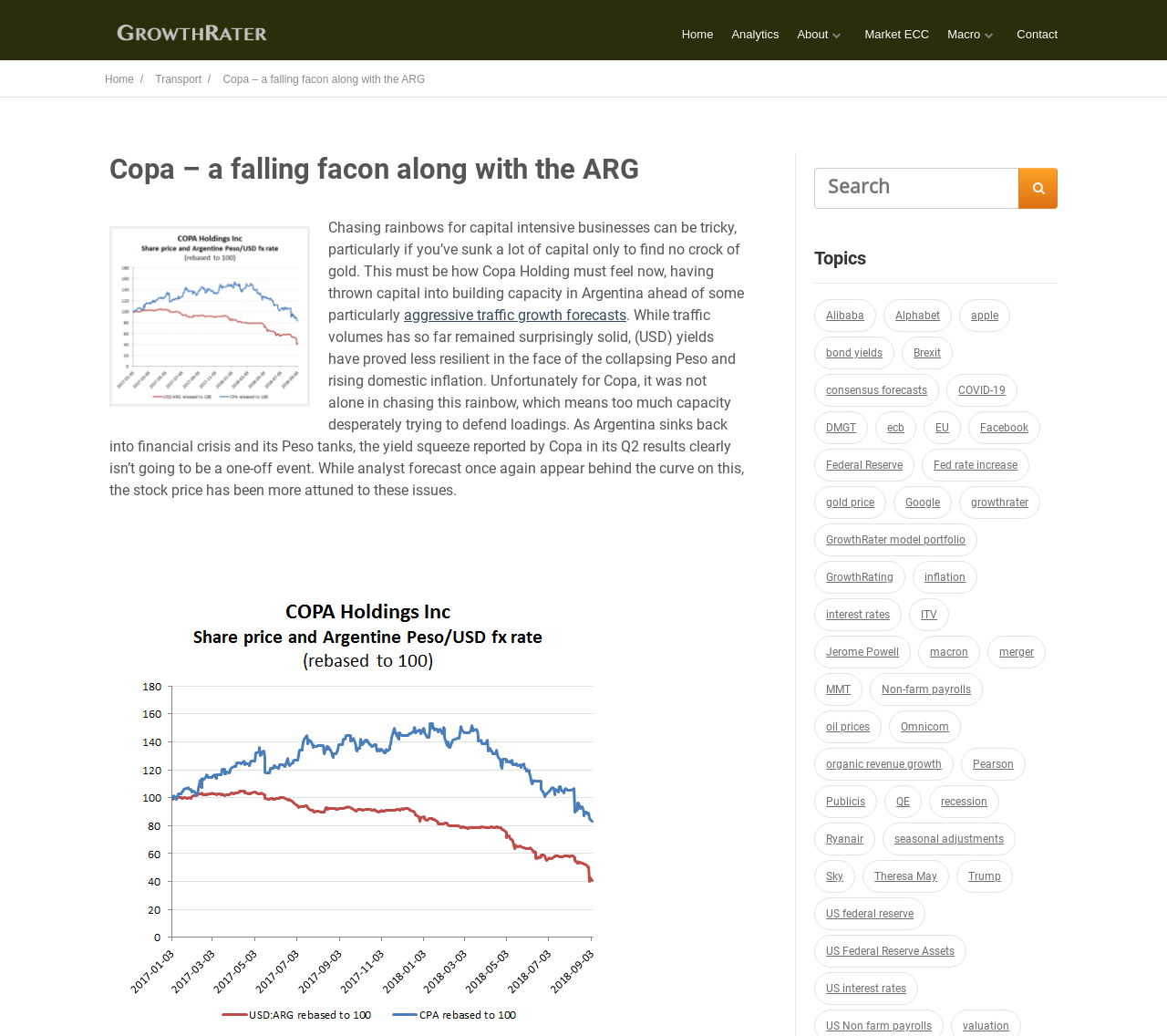Using the webpage screenshot, find the UI element described by parent_node:  name="s" placeholder="Search". Provide the bounding box coordinates in the format (top-left x, top-left y, bottom-right x, bottom-right y), ensuring all values are floating point numbers between 0 and 1.

[0.698, 0.162, 0.873, 0.201]